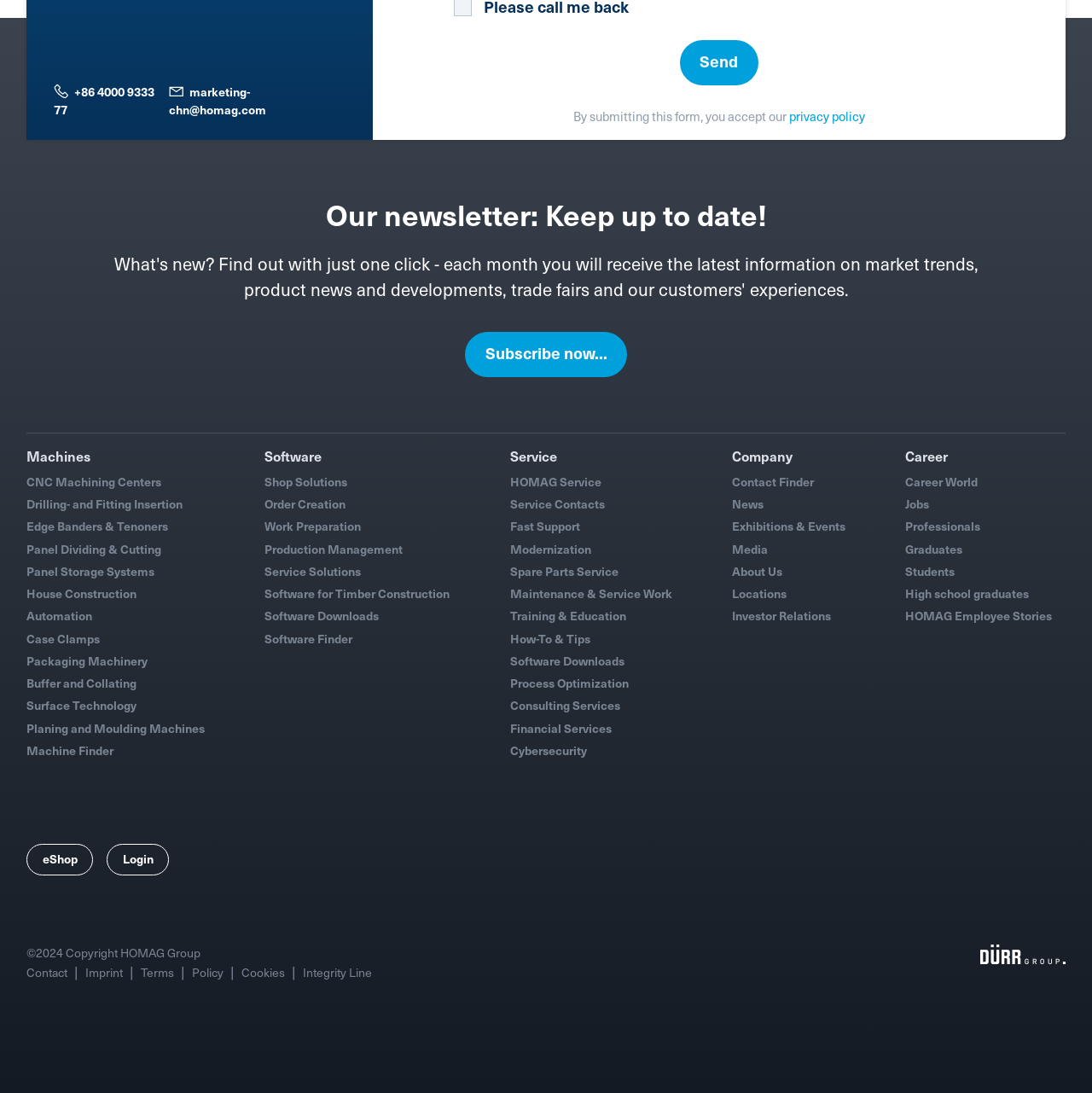Determine the bounding box coordinates for the clickable element required to fulfill the instruction: "Contact HOMAG". Provide the coordinates as four float numbers between 0 and 1, i.e., [left, top, right, bottom].

[0.024, 0.883, 0.062, 0.897]